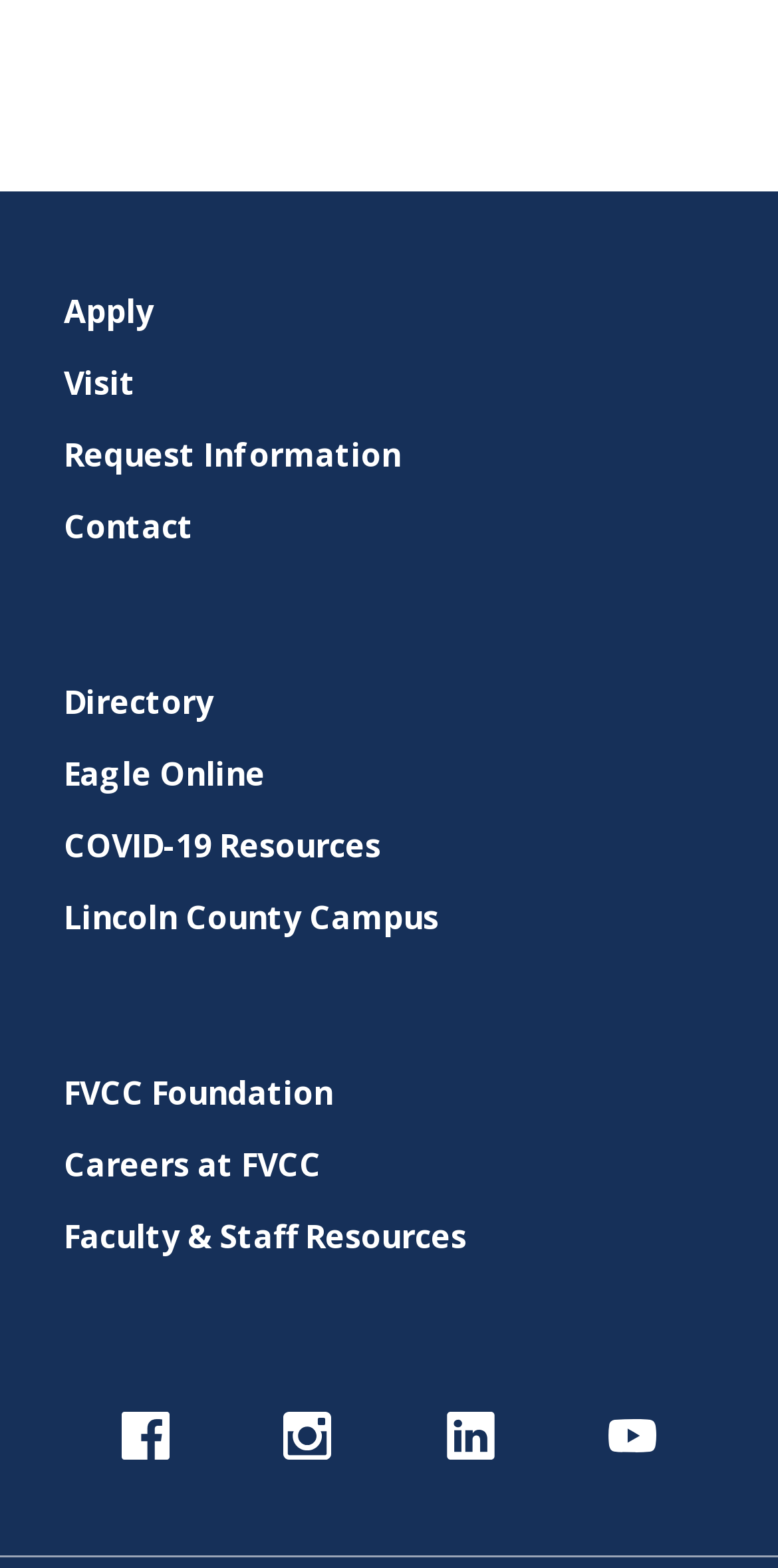Please mark the bounding box coordinates of the area that should be clicked to carry out the instruction: "Contact the college".

[0.082, 0.32, 0.918, 0.351]